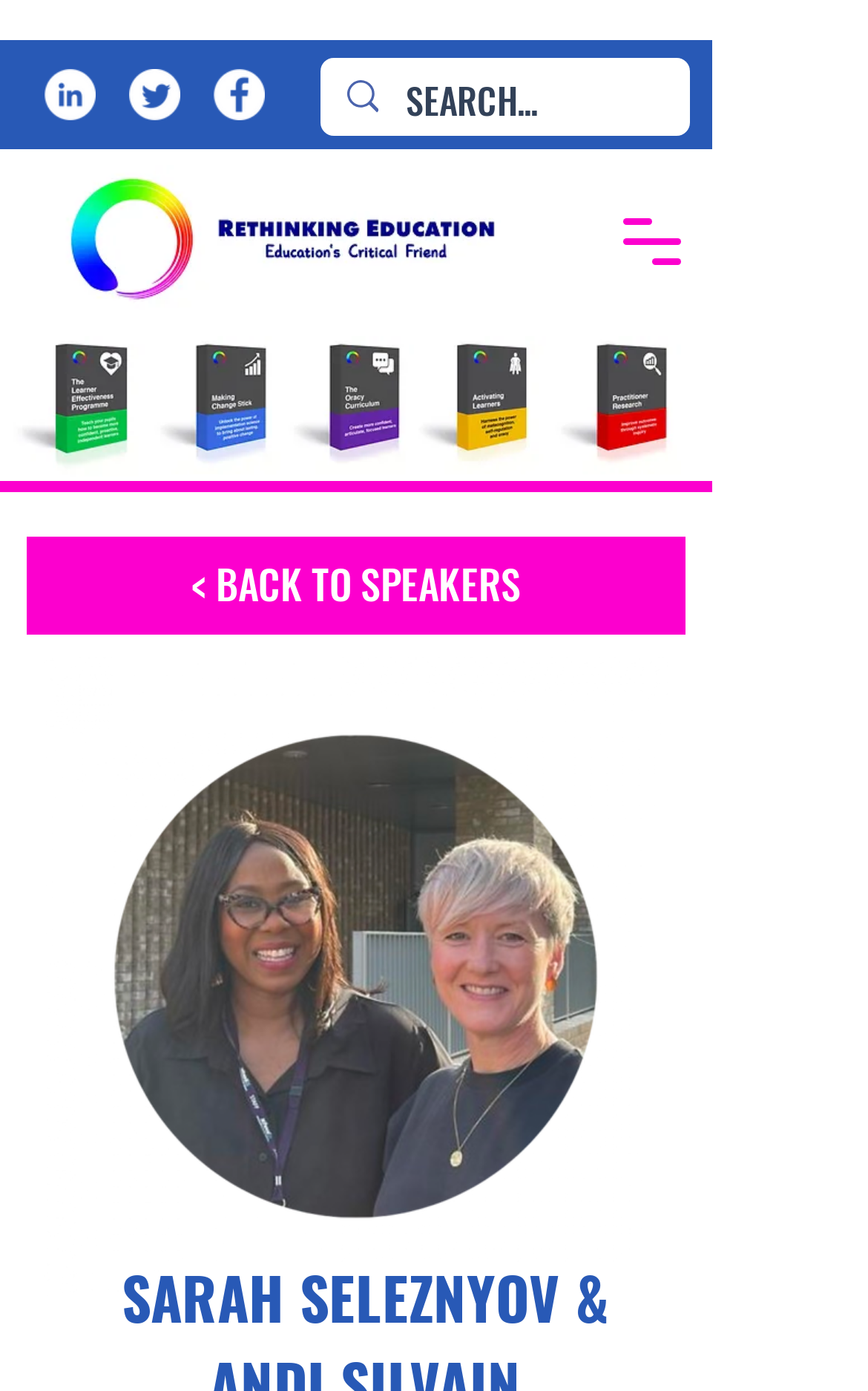What is the purpose of the search box?
Please respond to the question thoroughly and include all relevant details.

The search box is located in the top-right section of the webpage, and it allows users to search for specific content on the website.